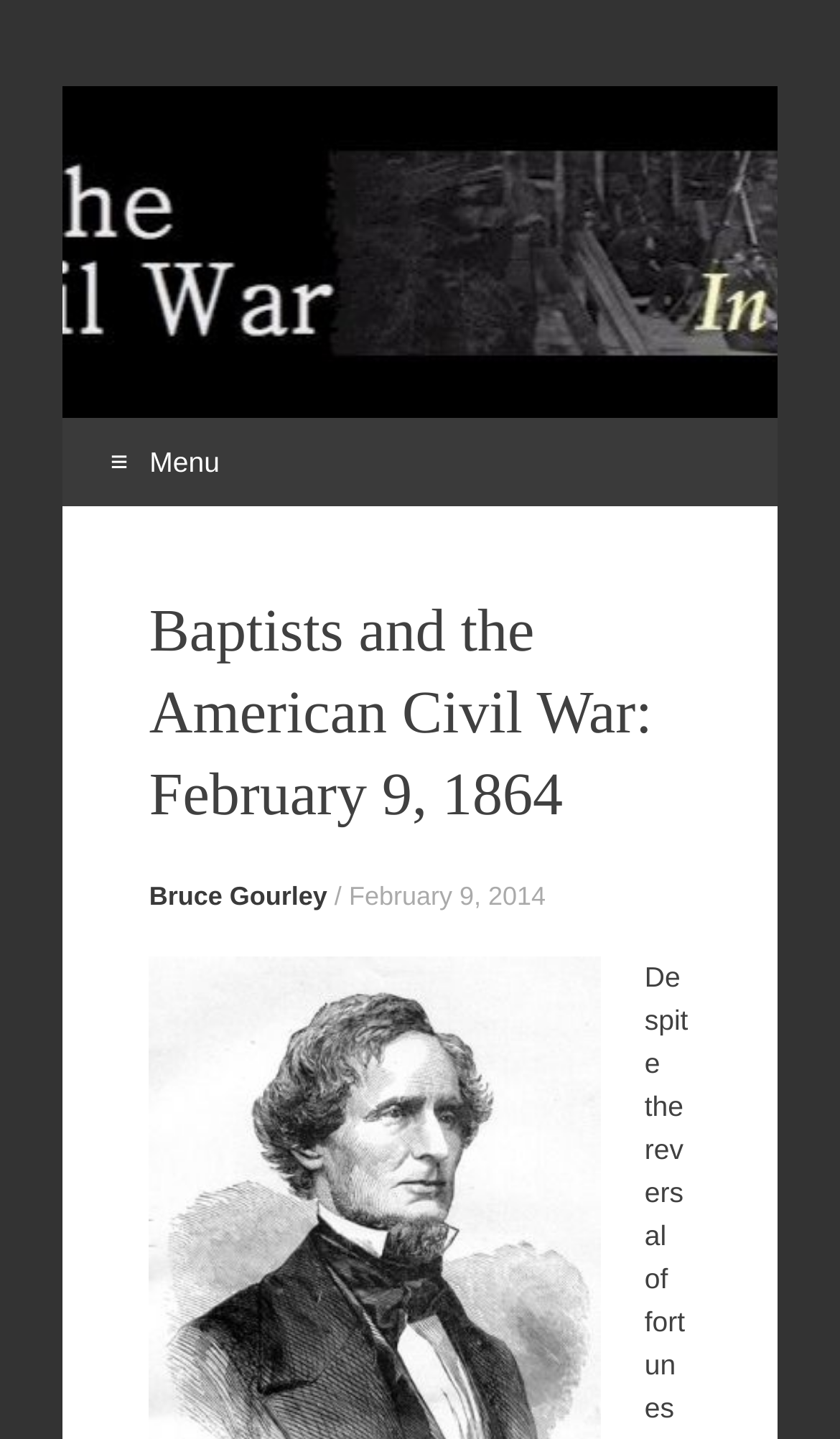What is the date of the article?
Refer to the image and provide a thorough answer to the question.

I found the date of the article by looking at the header section of the webpage, where the author's name and date are displayed. The date is mentioned as 'February 9, 2014'.